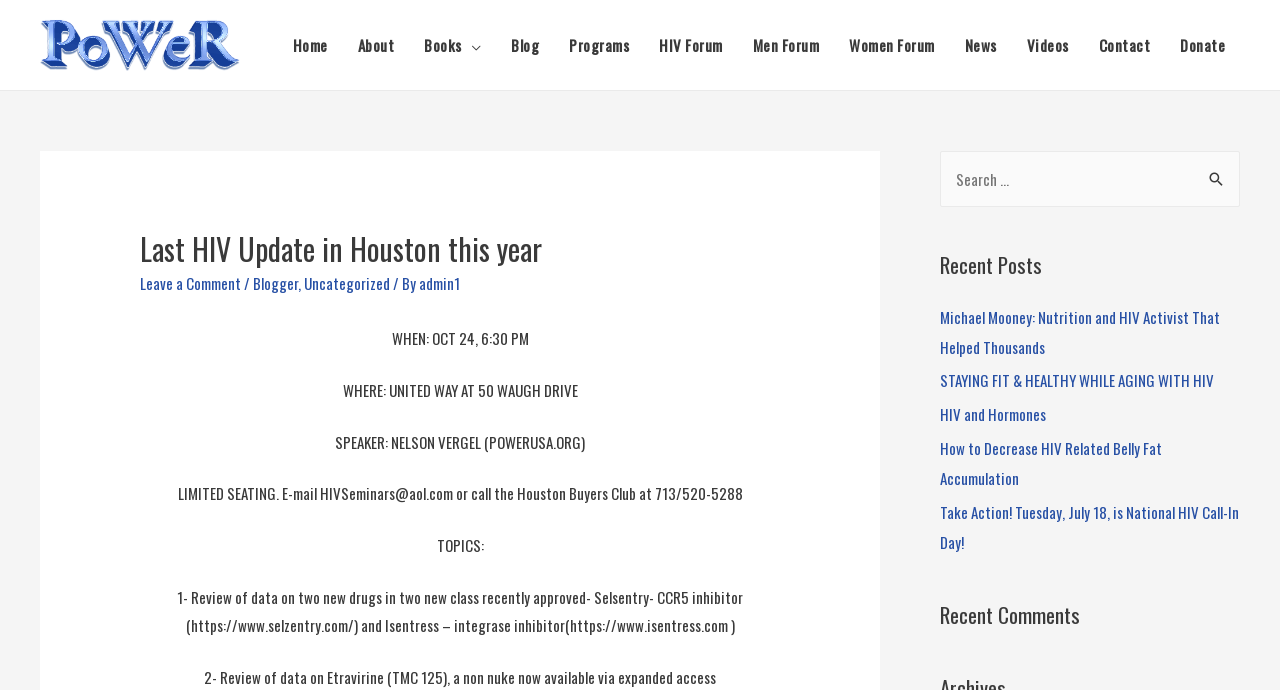Please pinpoint the bounding box coordinates for the region I should click to adhere to this instruction: "Contact the Houston Buyers Club".

[0.139, 0.699, 0.58, 0.731]